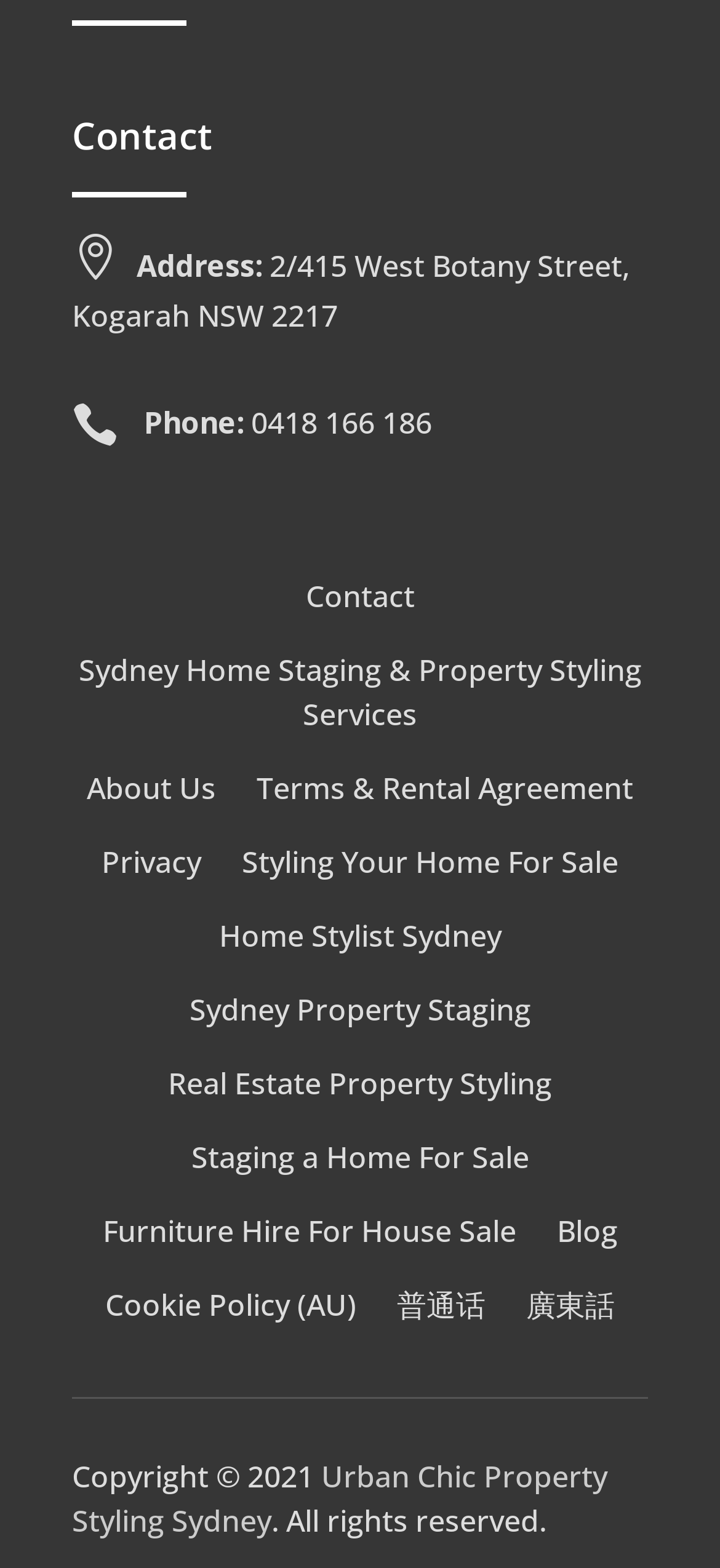Give a concise answer using only one word or phrase for this question:
What is the address of the company?

2/415 West Botany Street, Kogarah NSW 2217